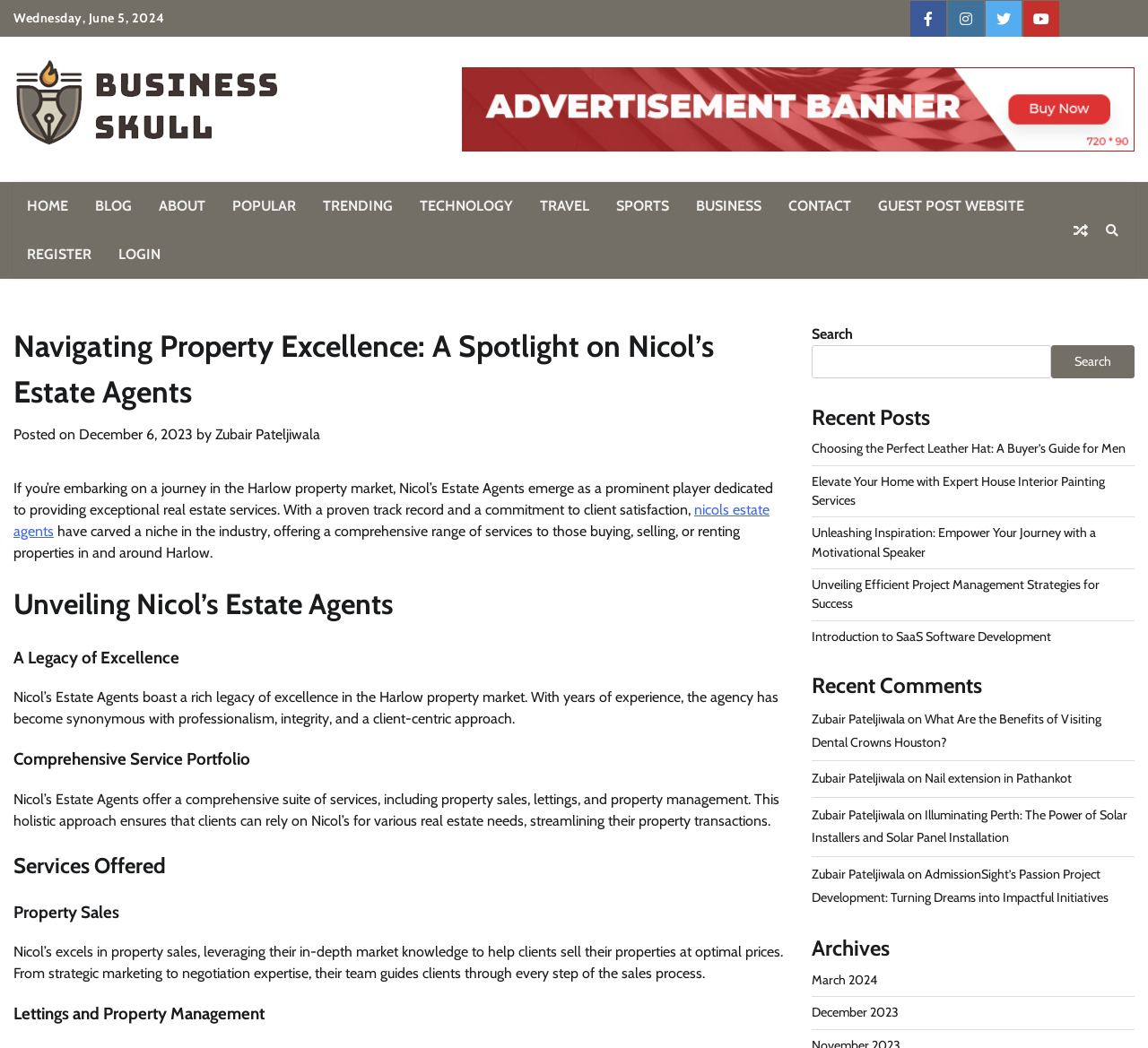Using the element description provided, determine the bounding box coordinates in the format (top-left x, top-left y, bottom-right x, bottom-right y). Ensure that all values are floating point numbers between 0 and 1. Element description: December 6, 2023December 6, 2023

[0.069, 0.406, 0.168, 0.422]